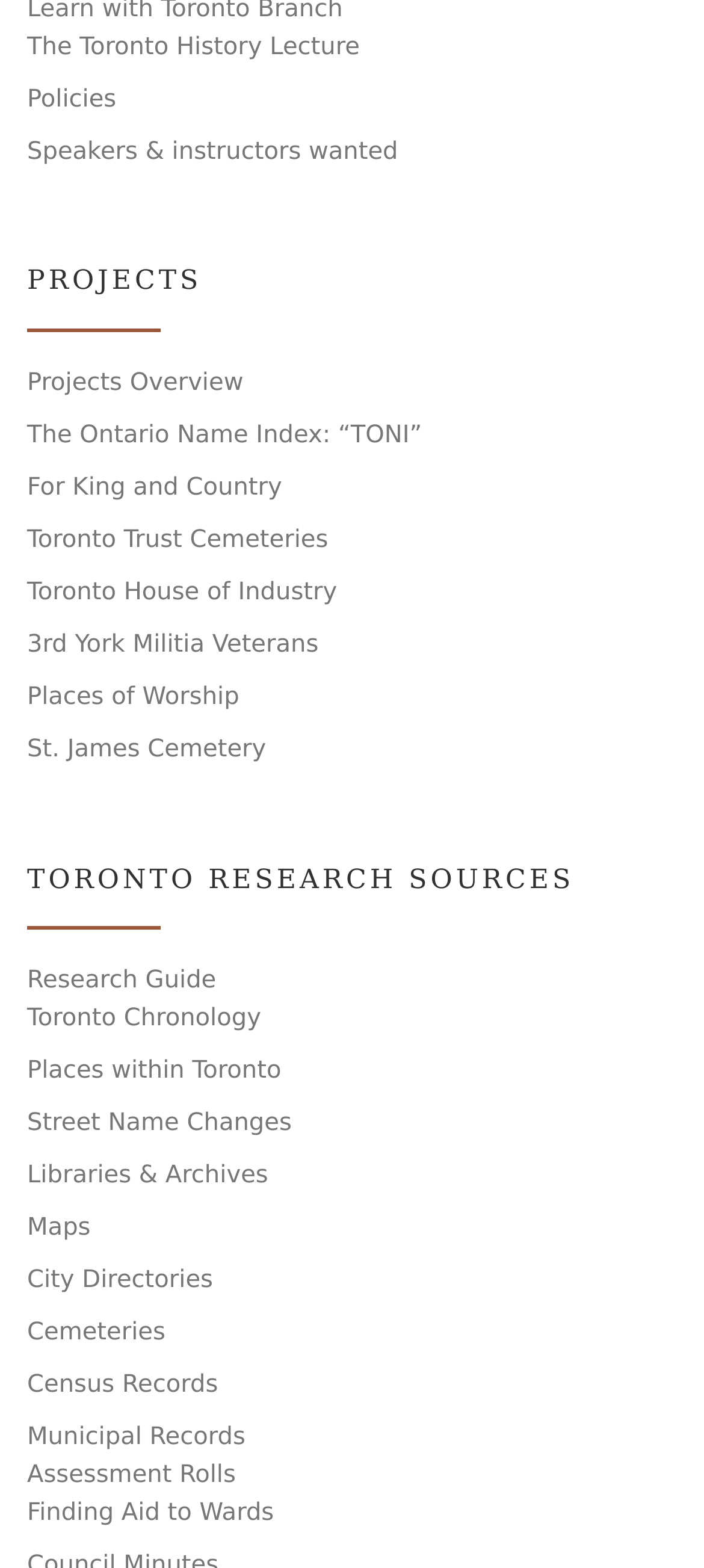Answer the following inquiry with a single word or phrase:
How many research sources are listed?

12